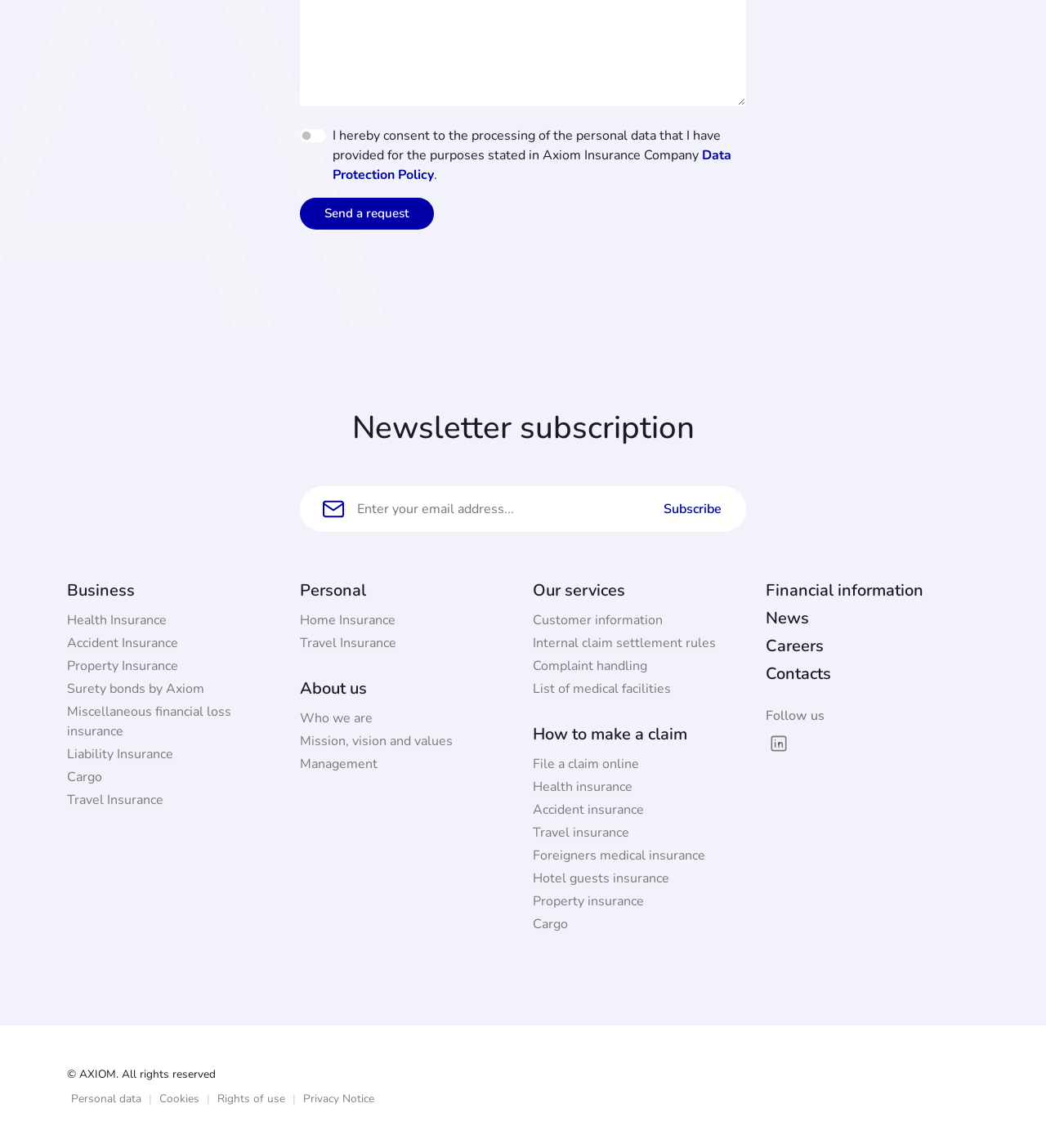Provide the bounding box coordinates of the HTML element this sentence describes: "Internal claim settlement rules". The bounding box coordinates consist of four float numbers between 0 and 1, i.e., [left, top, right, bottom].

[0.509, 0.55, 0.713, 0.57]